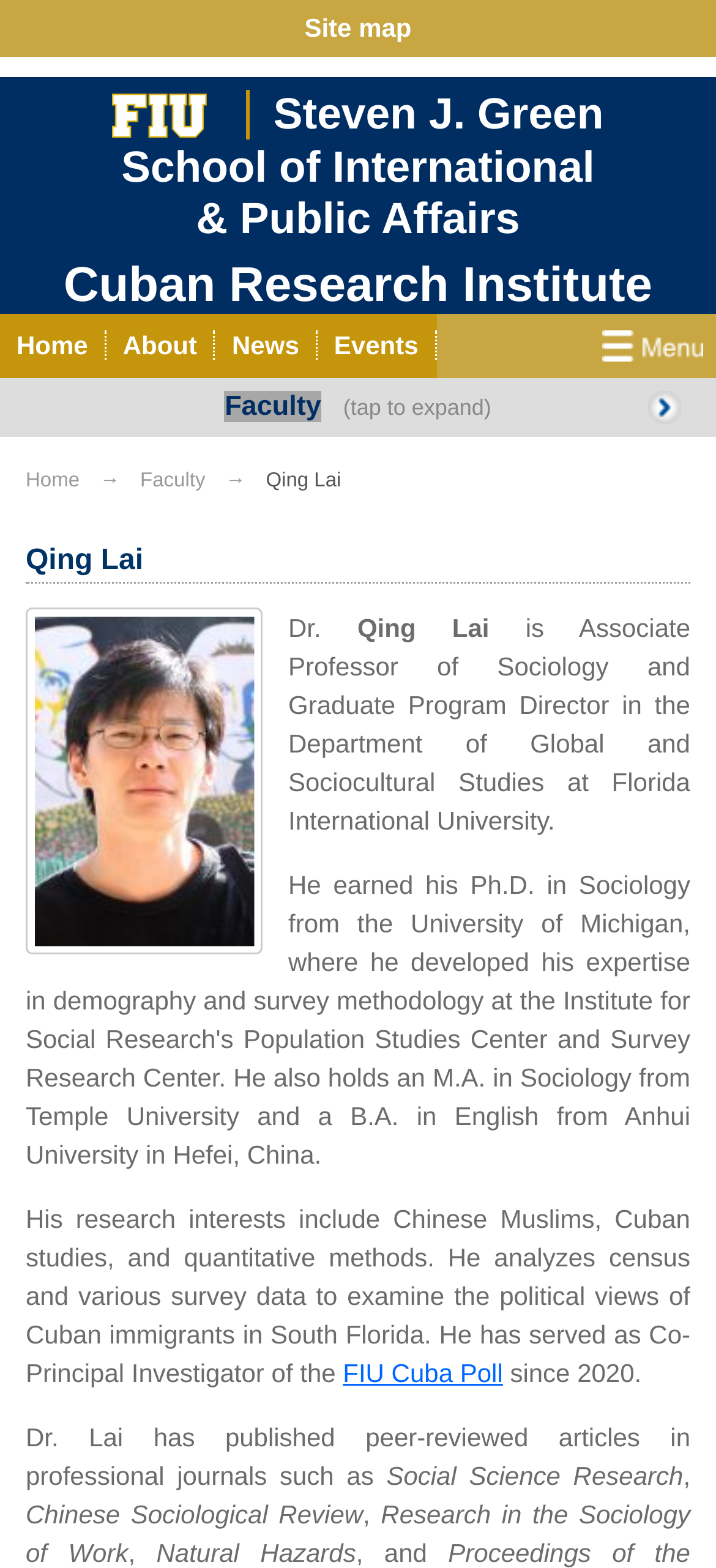Please locate the bounding box coordinates for the element that should be clicked to achieve the following instruction: "Click on the FIU link". Ensure the coordinates are given as four float numbers between 0 and 1, i.e., [left, top, right, bottom].

[0.157, 0.056, 0.289, 0.088]